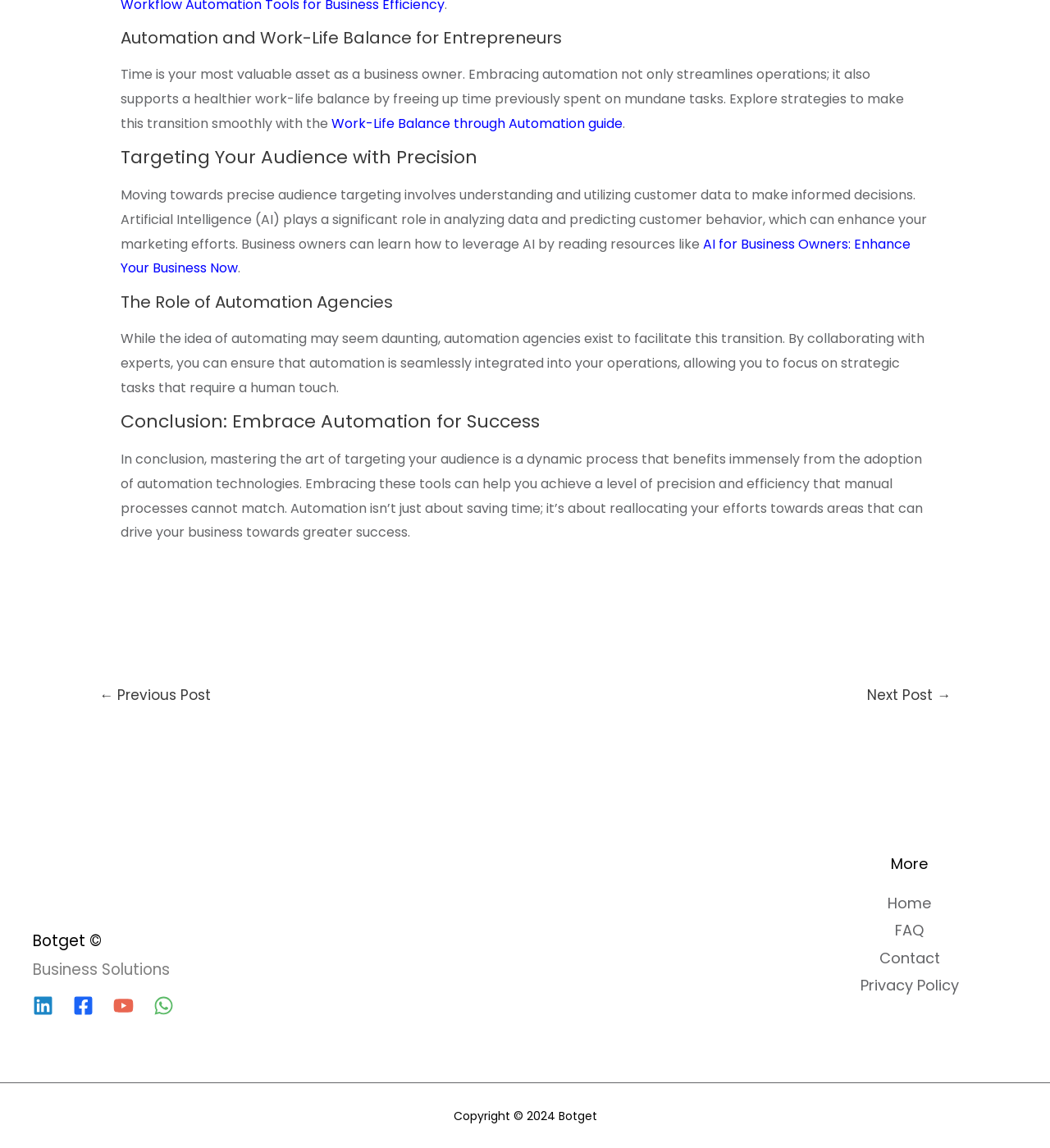What is the purpose of automation agencies?
Please utilize the information in the image to give a detailed response to the question.

The purpose of automation agencies is to facilitate the transition to automation, allowing business owners to focus on strategic tasks that require a human touch. This is mentioned in the section 'The Role of Automation Agencies'.